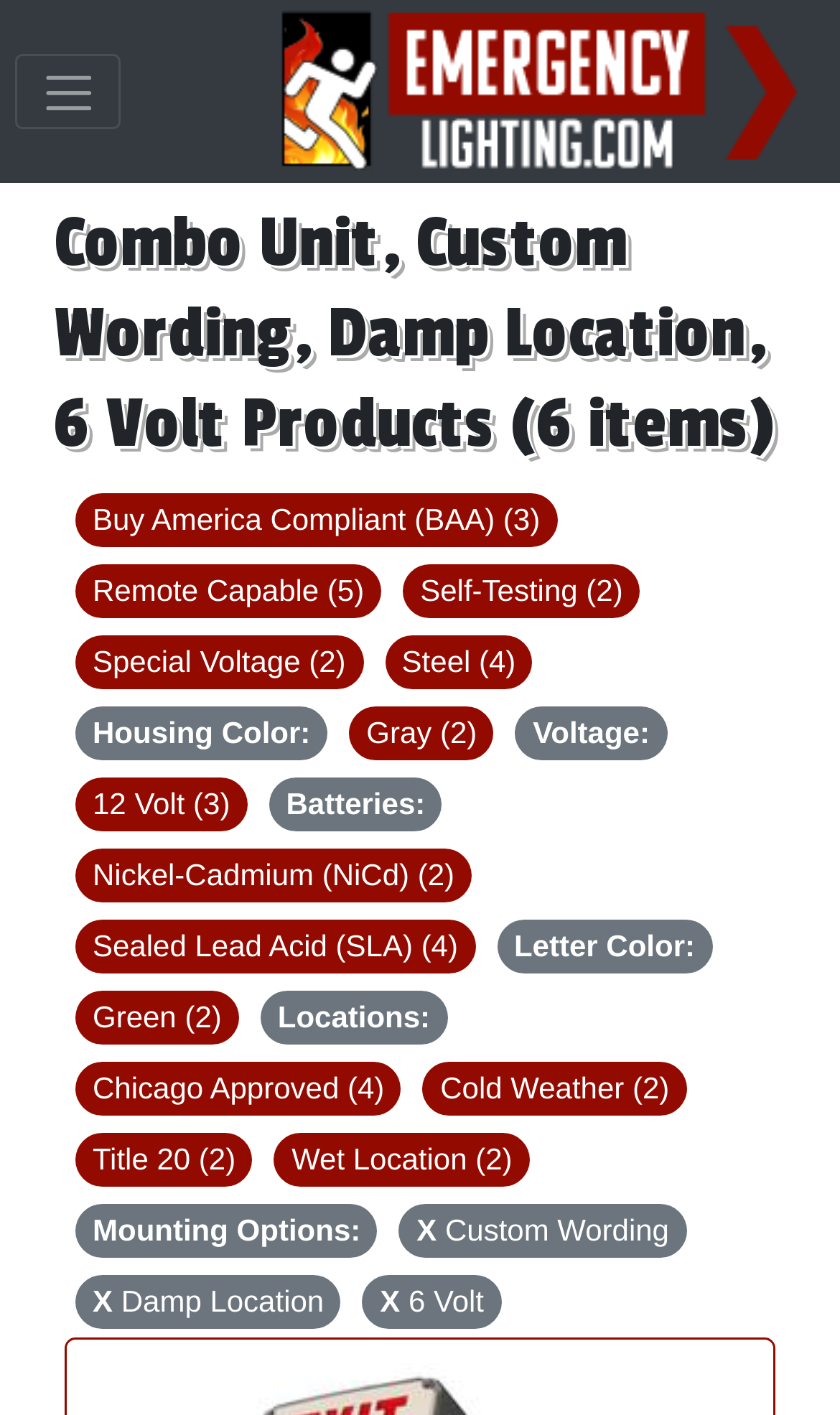How many links are under 'Housing Color'?
Refer to the screenshot and answer in one word or phrase.

1